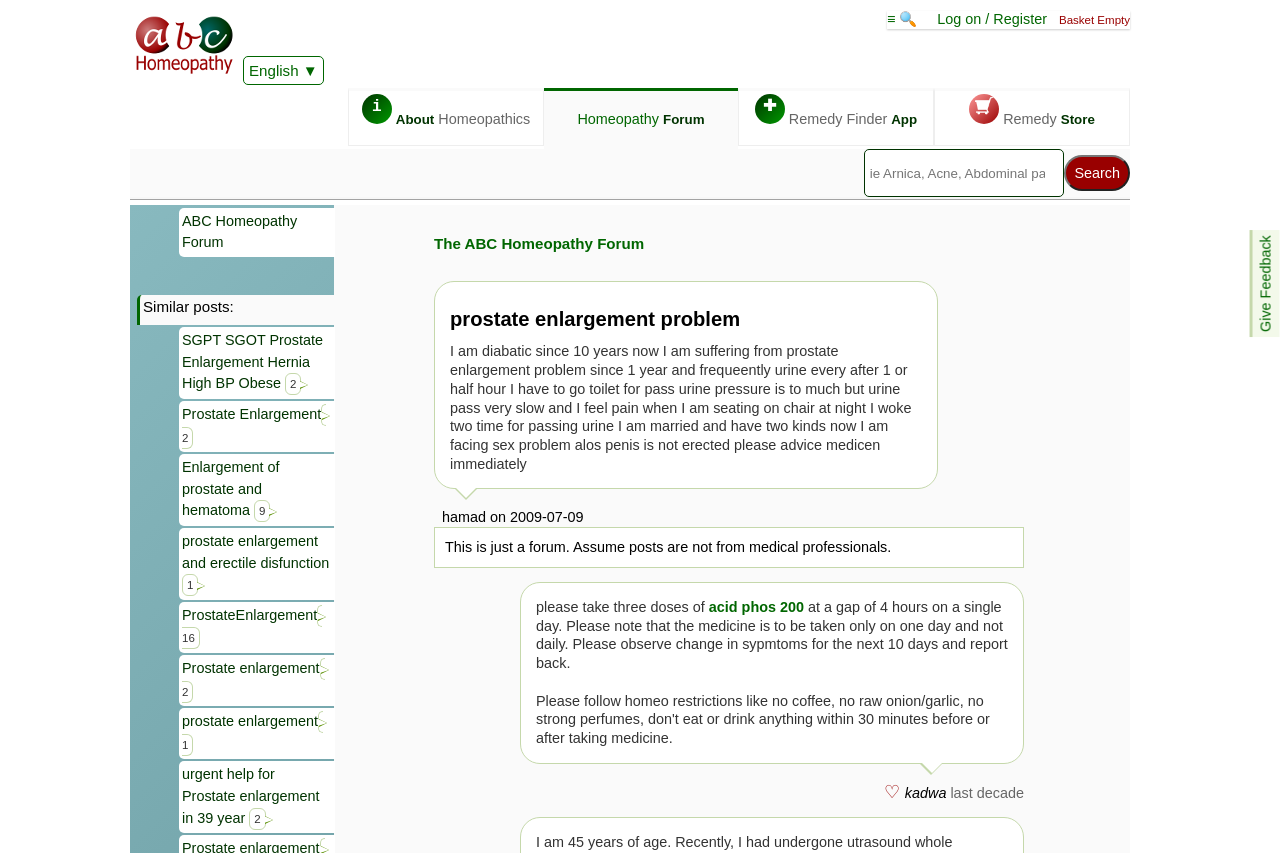How many similar posts are listed?
Look at the webpage screenshot and answer the question with a detailed explanation.

The number of similar posts can be determined by counting the links listed under the 'Similar posts:' label, which are 7 in total.